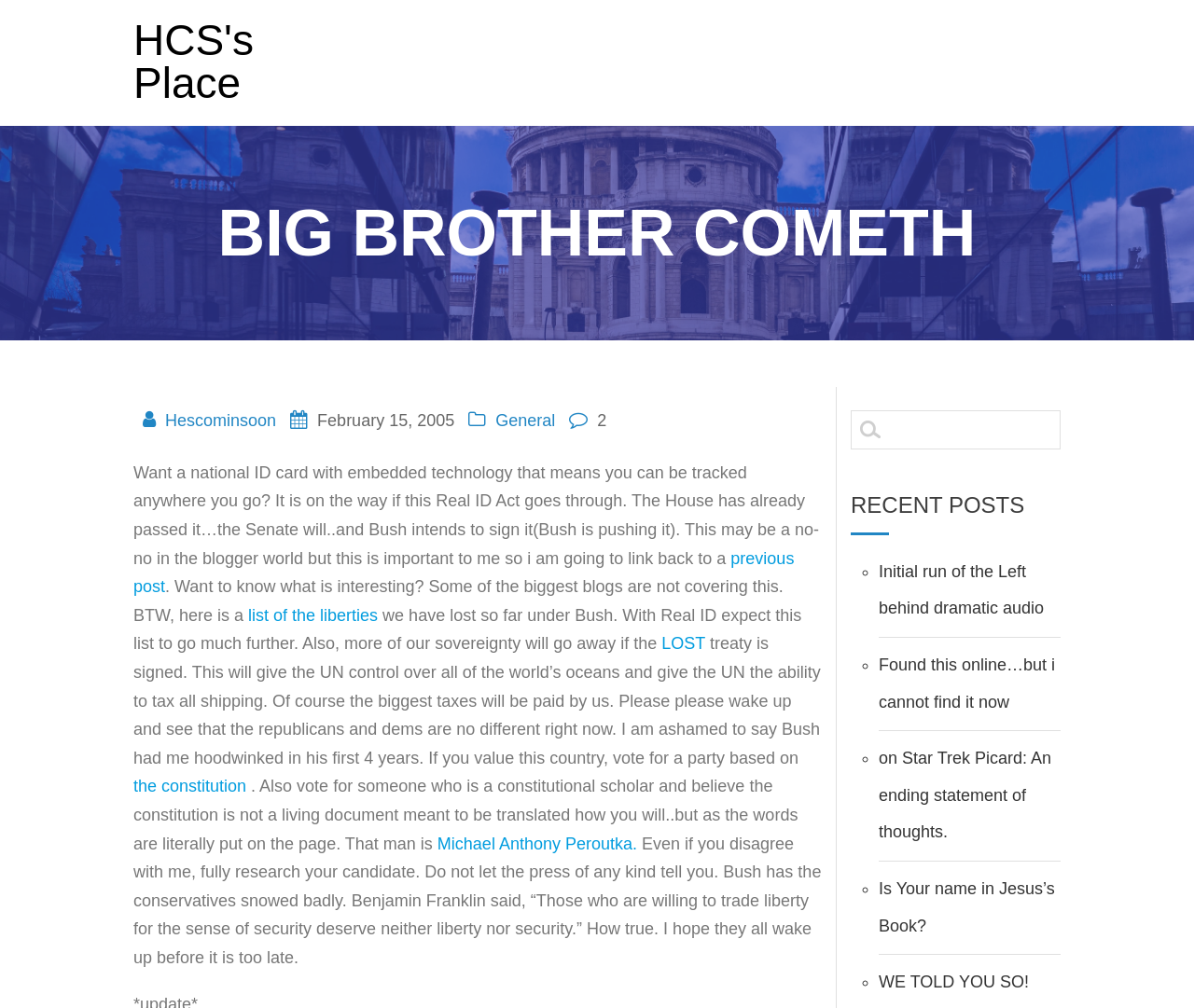Provide the bounding box coordinates of the HTML element this sentence describes: "Michael Anthony Peroutka.". The bounding box coordinates consist of four float numbers between 0 and 1, i.e., [left, top, right, bottom].

[0.366, 0.827, 0.534, 0.846]